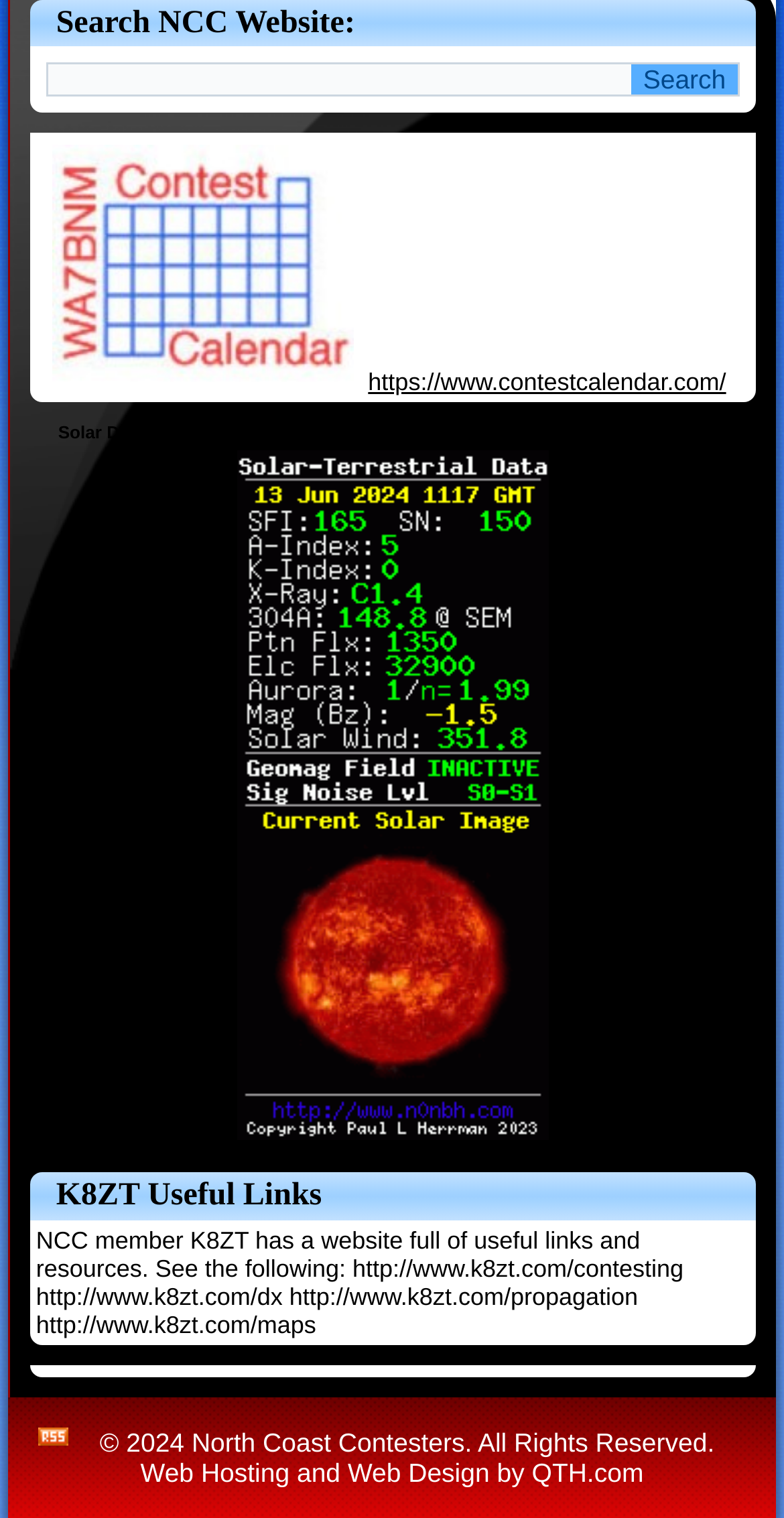Identify the bounding box coordinates of the clickable region necessary to fulfill the following instruction: "Visit K8ZT website". The bounding box coordinates should be four float numbers between 0 and 1, i.e., [left, top, right, bottom].

[0.046, 0.807, 0.872, 0.882]